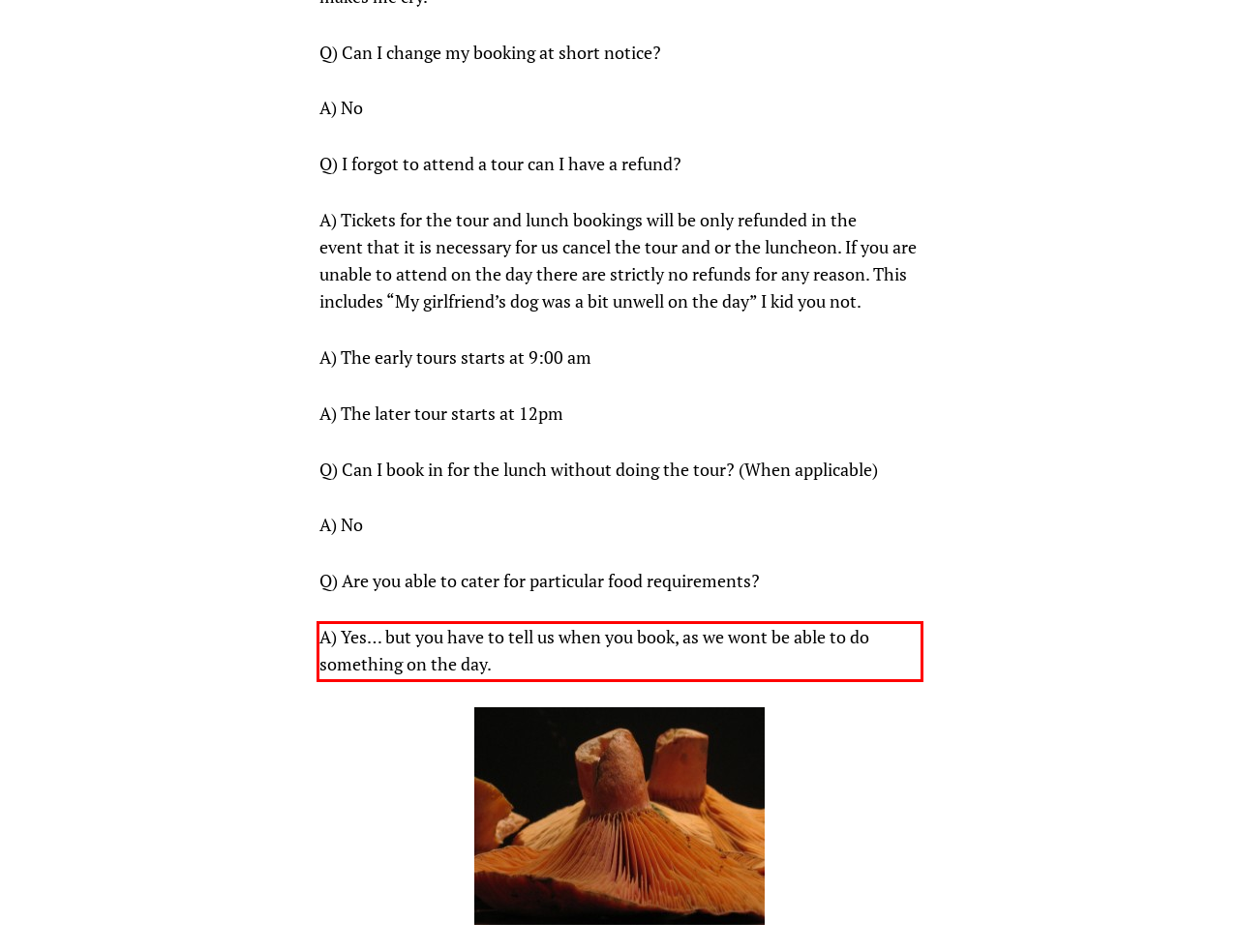Please examine the webpage screenshot containing a red bounding box and use OCR to recognize and output the text inside the red bounding box.

A) Yes… but you have to tell us when you book, as we wont be able to do something on the day.